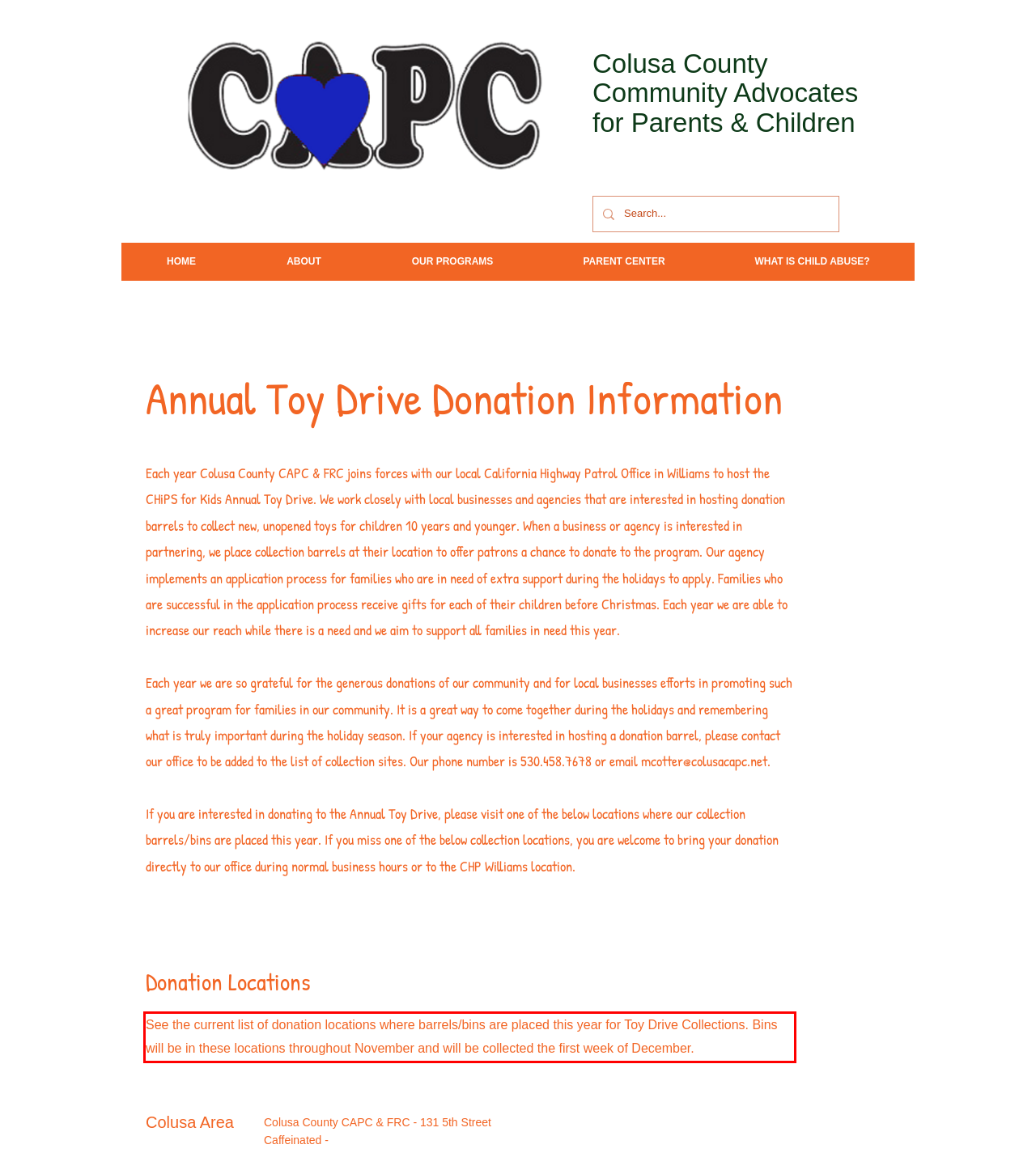The screenshot provided shows a webpage with a red bounding box. Apply OCR to the text within this red bounding box and provide the extracted content.

See the current list of donation locations where barrels/bins are placed this year for Toy Drive Collections. Bins will be in these locations throughout November and will be collected the first week of December.